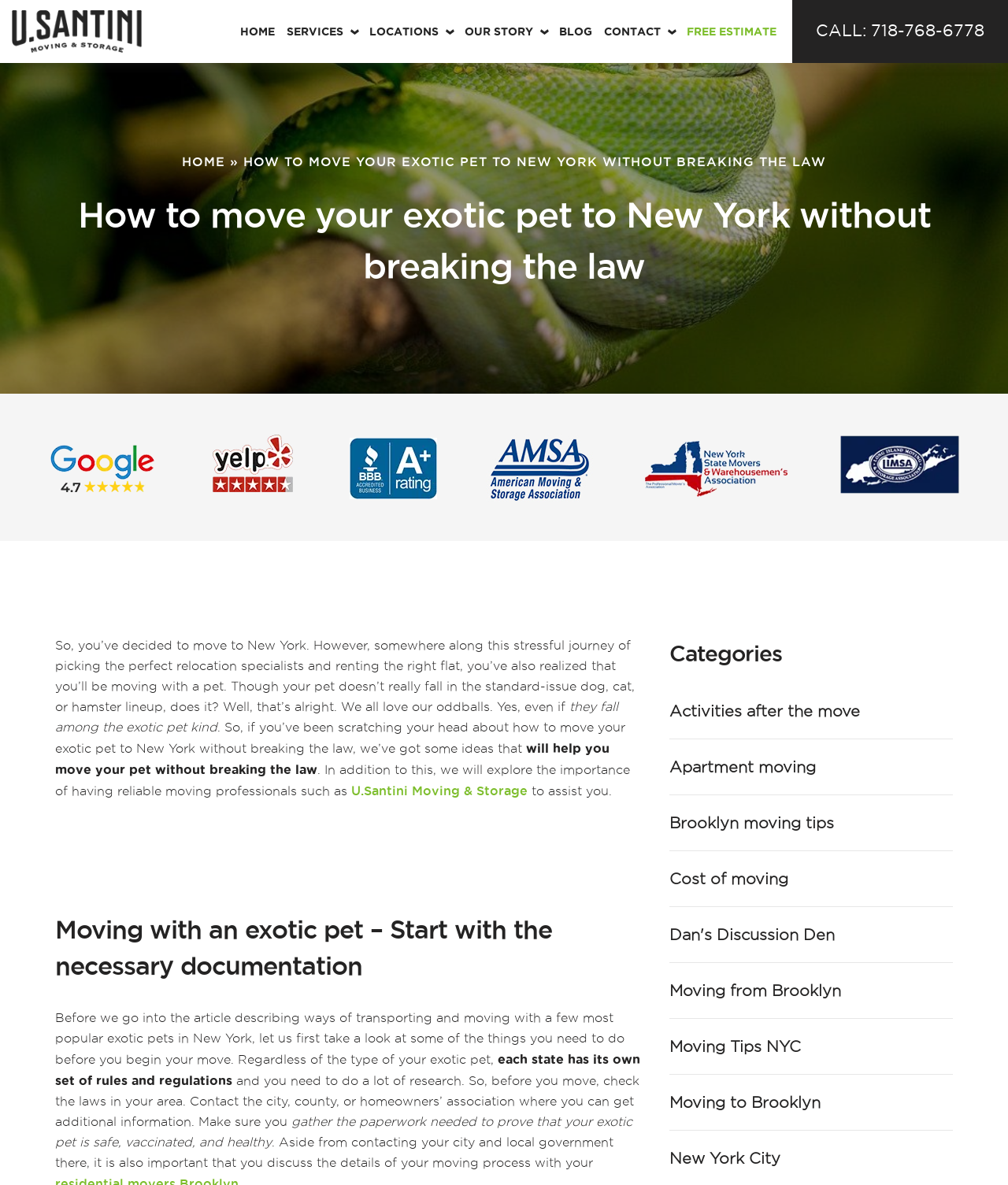Using the format (top-left x, top-left y, bottom-right x, bottom-right y), provide the bounding box coordinates for the described UI element. All values should be floating point numbers between 0 and 1: Dan's Discussion Den

[0.664, 0.781, 0.828, 0.796]